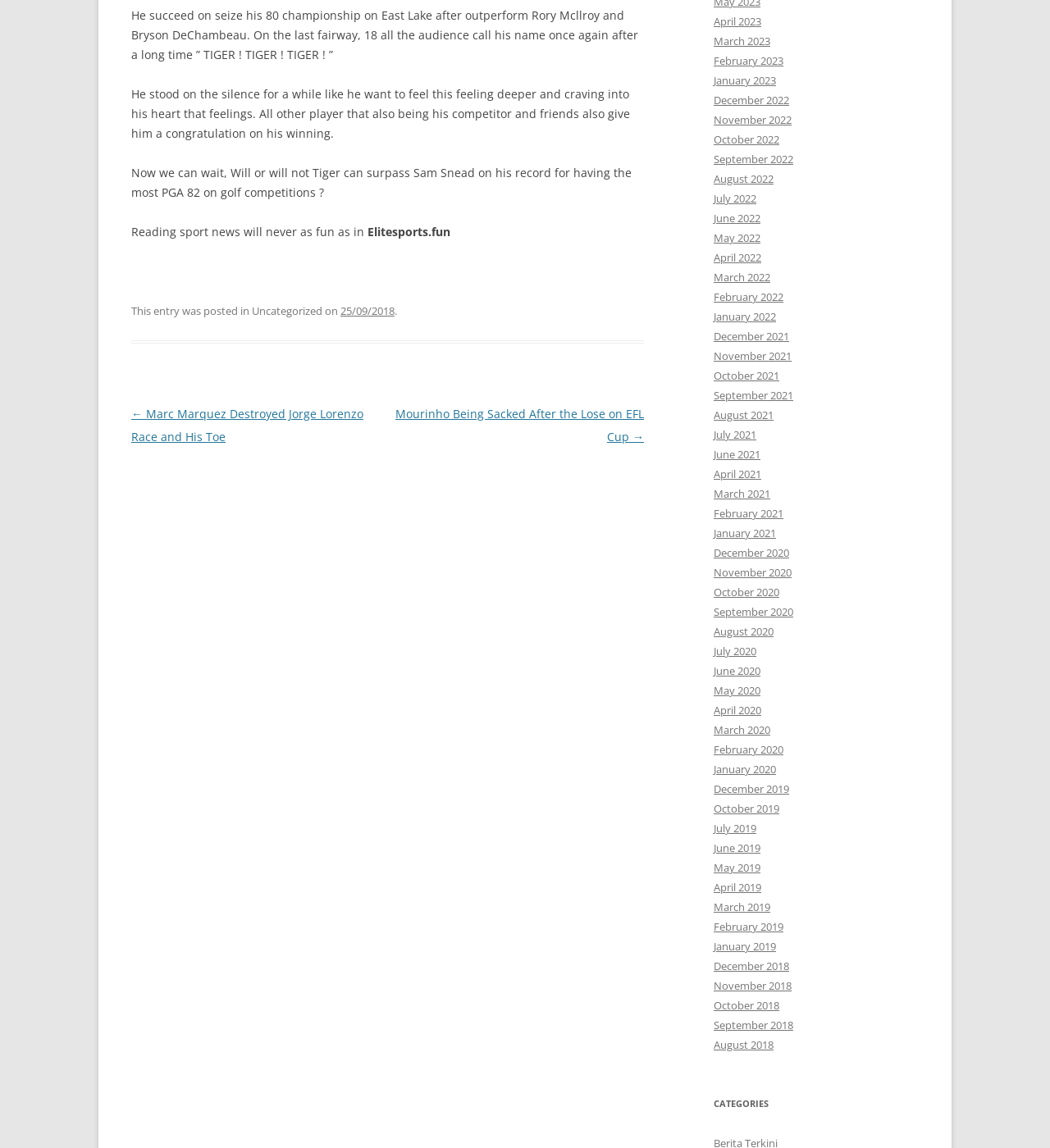Who won the 80 championship on East Lake?
Using the visual information, respond with a single word or phrase.

Tiger